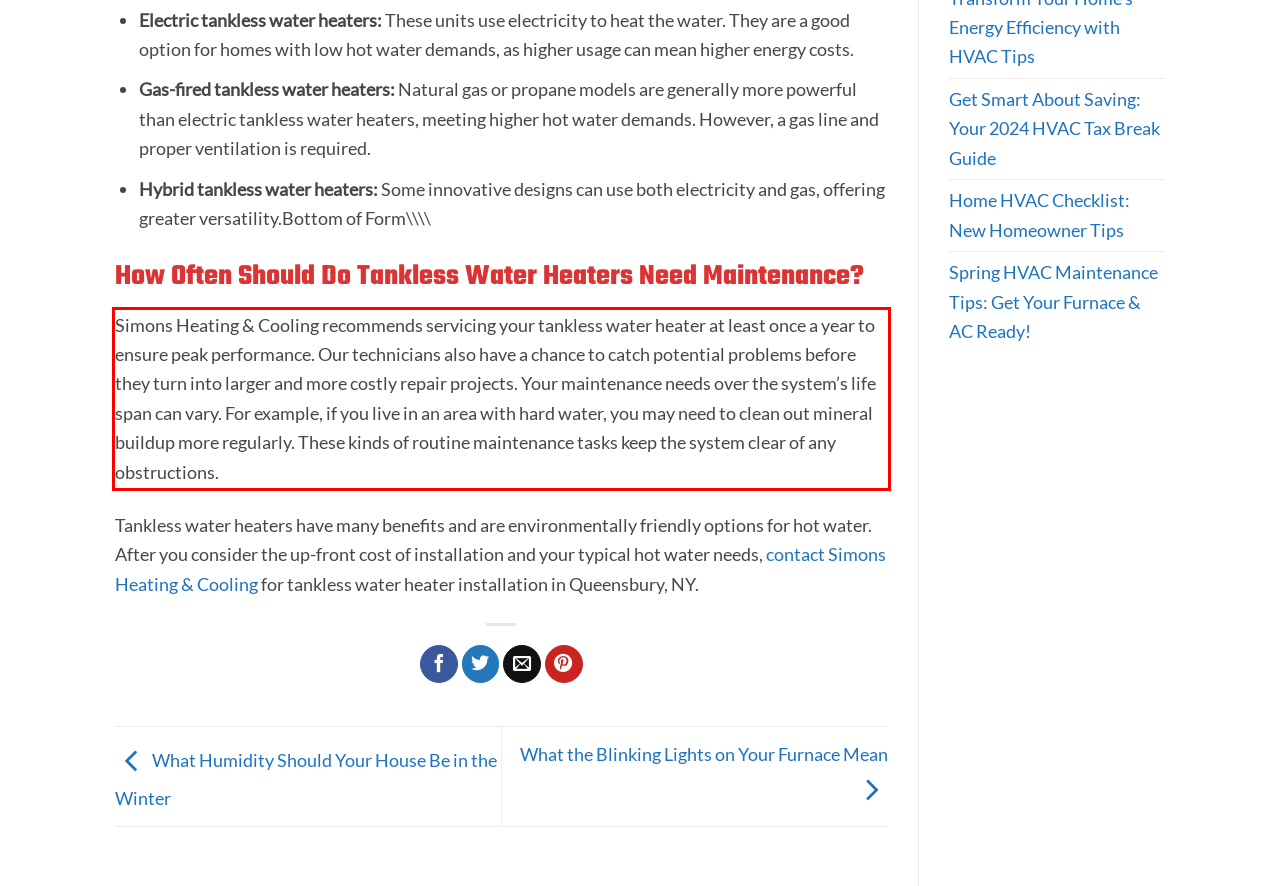You are provided with a screenshot of a webpage featuring a red rectangle bounding box. Extract the text content within this red bounding box using OCR.

Simons Heating & Cooling recommends servicing your tankless water heater at least once a year to ensure peak performance. Our technicians also have a chance to catch potential problems before they turn into larger and more costly repair projects. Your maintenance needs over the system’s life span can vary. For example, if you live in an area with hard water, you may need to clean out mineral buildup more regularly. These kinds of routine maintenance tasks keep the system clear of any obstructions.